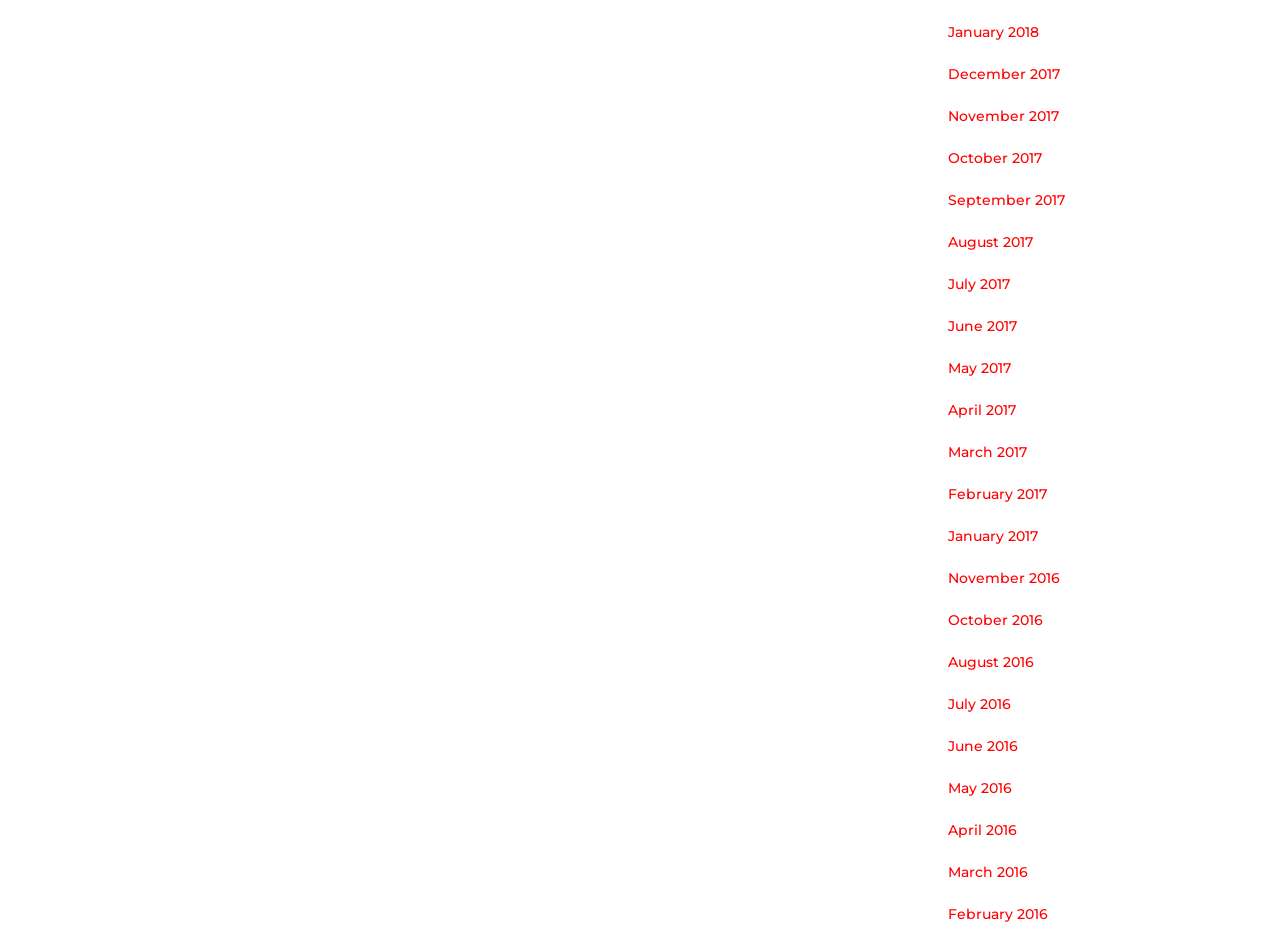Specify the bounding box coordinates of the region I need to click to perform the following instruction: "view December 2017". The coordinates must be four float numbers in the range of 0 to 1, i.e., [left, top, right, bottom].

[0.74, 0.068, 0.828, 0.091]